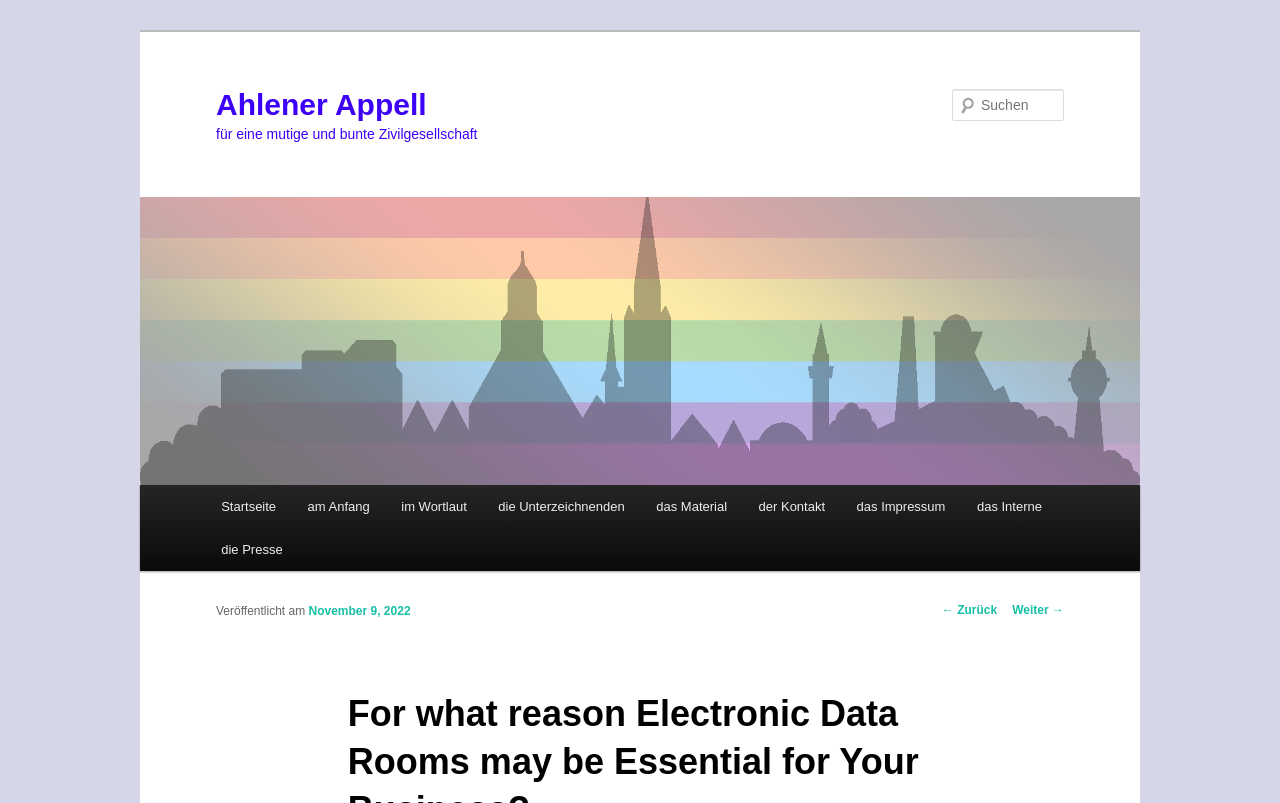Elaborate on the different components and information displayed on the webpage.

This webpage is about Ahlener Appell, a platform for a brave and colorful civil society. At the top-left corner, there is a link "Zum Inhalt wechseln" (Switch to content). Below it, there is a heading "Ahlener Appell" with a link to the same name, followed by another heading "für eine mutige und bunte Zivilgesellschaft" (for a brave and colorful civil society).

On the top-right side, there is a search bar with a label "Suchen" (Search) and a text box. Next to the search bar, there is an image of Ahlener Appell.

The main content of the webpage is divided into two sections. On the left side, there is a menu with several links, including "Startseite" (Home), "am Anfang" (At the beginning), "im Wortlaut" (In the wording), and others. These links are stacked vertically, with "Startseite" at the top and "das Interne" (The internal) at the bottom.

On the right side, there is an article with a publication date "November 9, 2022" at the top. The article title is not explicitly mentioned, but it seems to be related to the importance of electronic data rooms for businesses. Below the publication date, there are navigation links "← Zurück" (Back) and "Weiter →" (Forward) to navigate through the article.

Overall, the webpage has a simple and organized layout, with clear headings and concise text.